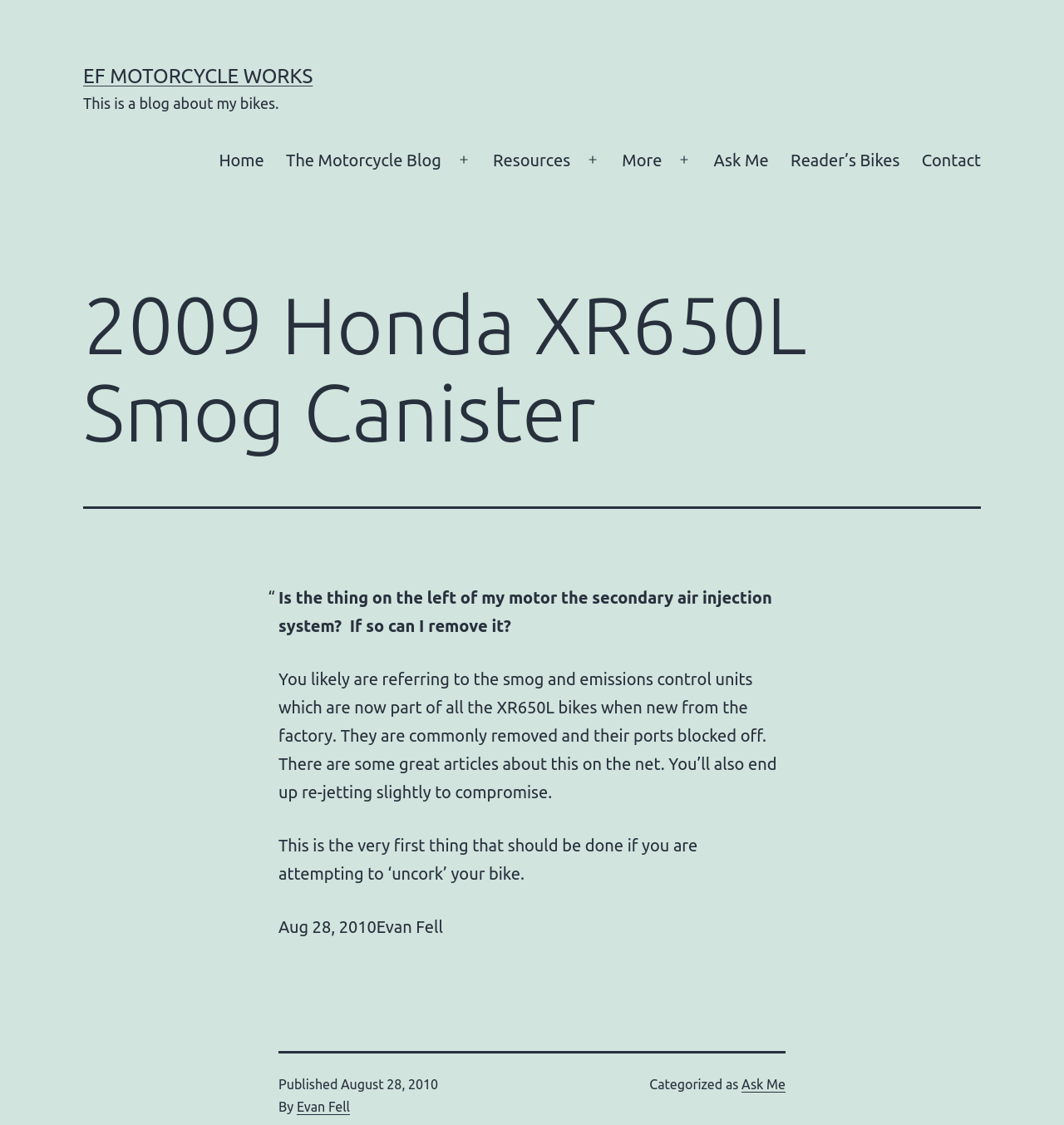Produce a meticulous description of the webpage.

The webpage is about a blog post discussing the 2009 Honda XR650L Smog Canister. At the top, there is a link to "EF MOTORCYCLE WORKS" and a brief description of the blog, "This is a blog about my bikes." Below this, there is a primary navigation menu with links to "Home", "The Motorcycle Blog", "Resources", "More", "Ask Me", "Reader's Bikes", and "Contact".

The main content of the page is an article about the smog canister, with a heading "2009 Honda XR650L Smog Canister". The article includes a blockquote with a question about the secondary air injection system, followed by a response discussing the smog and emissions control units on XR650L bikes. The response is divided into three paragraphs, with the first paragraph explaining the units, the second paragraph advising on re-jetting, and the third paragraph emphasizing the importance of removing these units.

At the bottom of the article, there is a timestamp "Aug 28, 2010" and the author's name "Evan Fell". The footer section includes a "Published" label, the publication date, and a "By" label with a link to the author's name. Additionally, the footer section includes a categorization label "Categorized as" with a link to "Ask Me".